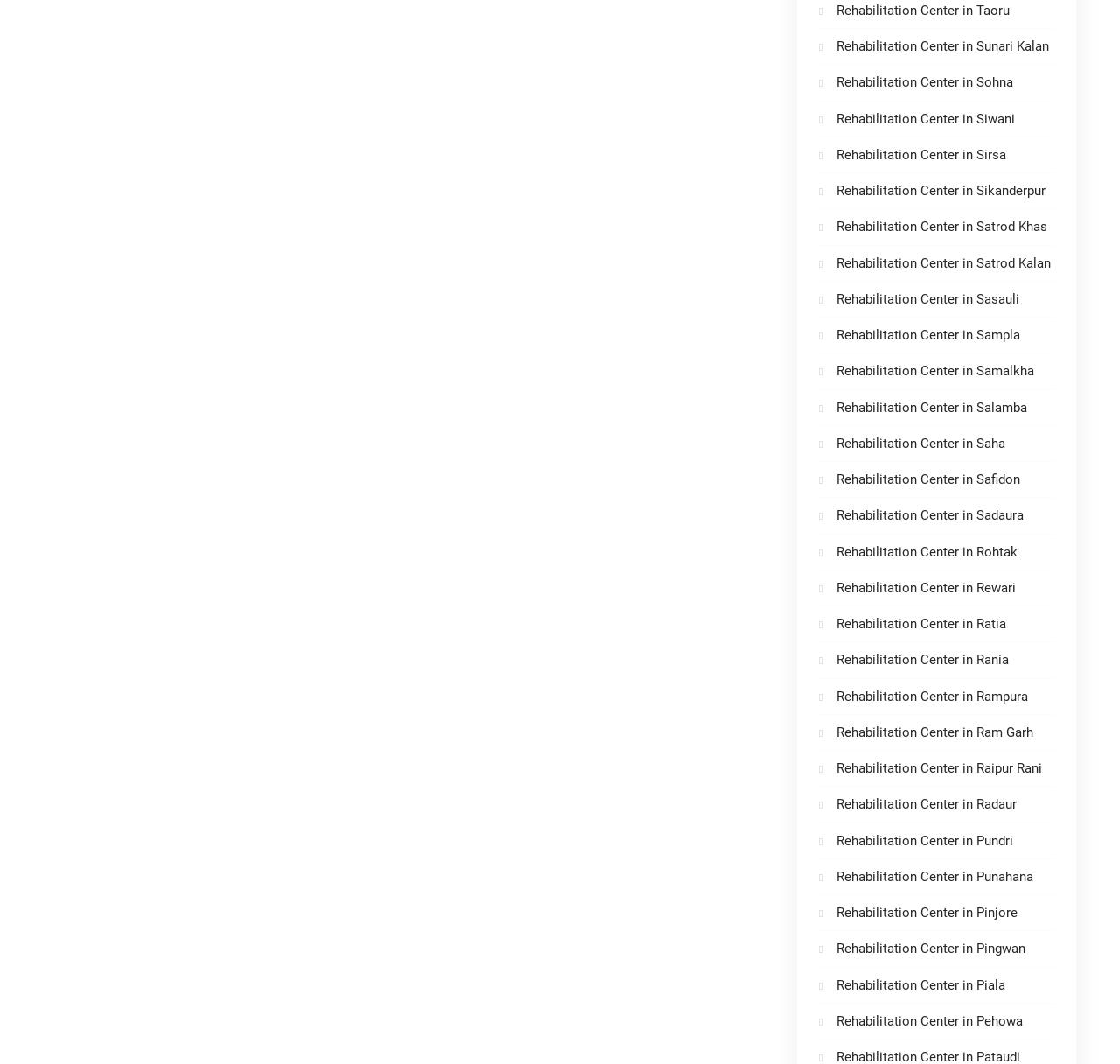Find the bounding box coordinates for the HTML element described as: "Rehabilitation Center in Sunari Kalan". The coordinates should consist of four float values between 0 and 1, i.e., [left, top, right, bottom].

[0.747, 0.036, 0.937, 0.051]